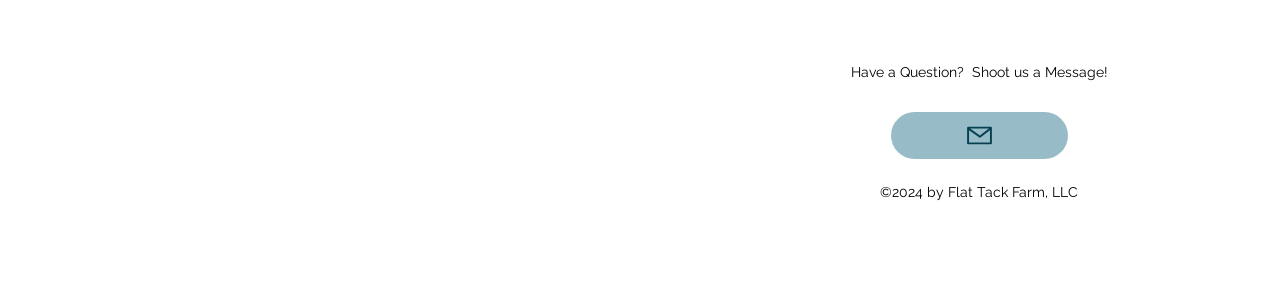Identify the bounding box of the HTML element described here: "Yes, Please!". Provide the coordinates as four float numbers between 0 and 1: [left, top, right, bottom].

[0.477, 0.732, 0.608, 0.93]